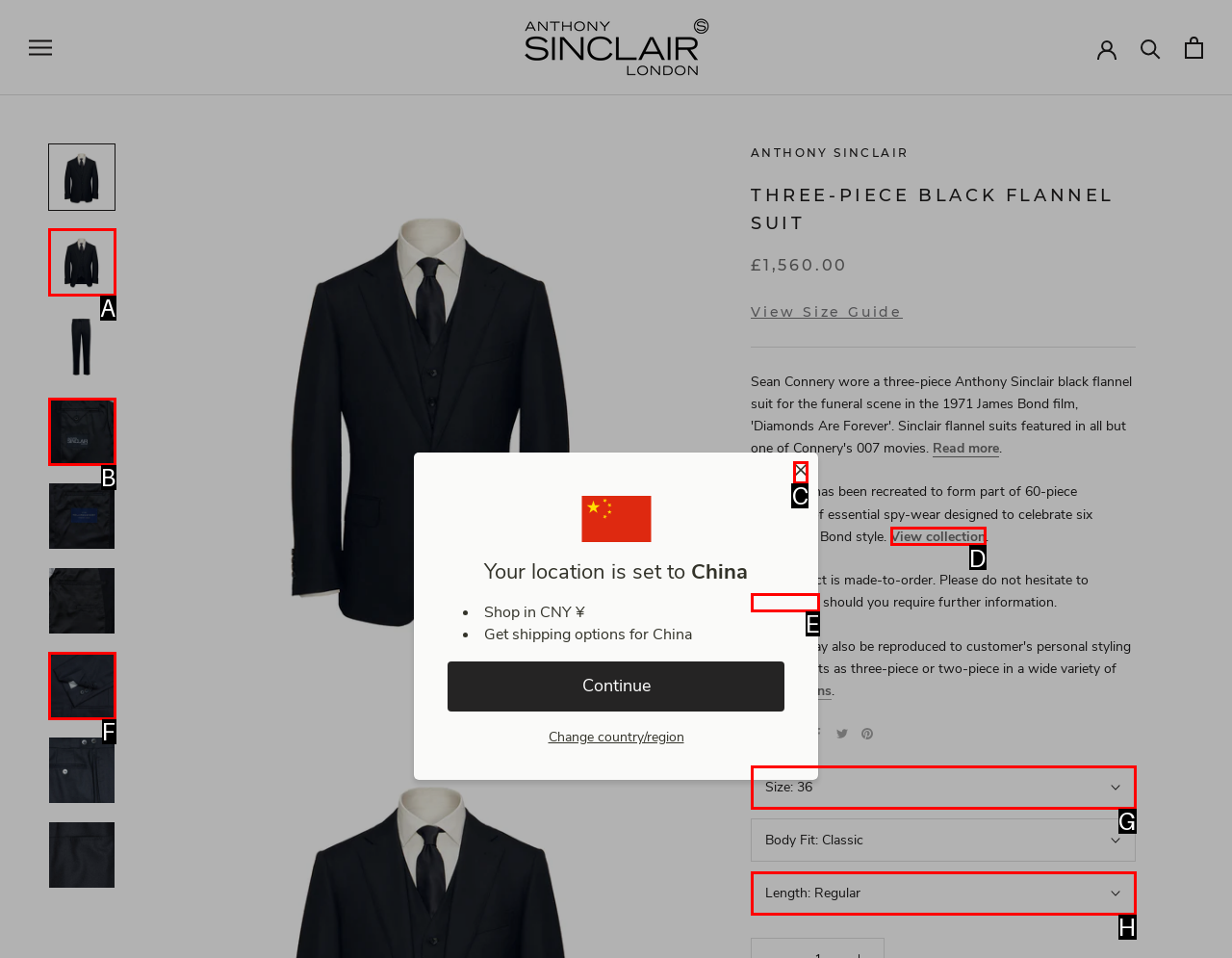Which UI element's letter should be clicked to achieve the task: Follow the Facebook link
Provide the letter of the correct choice directly.

None